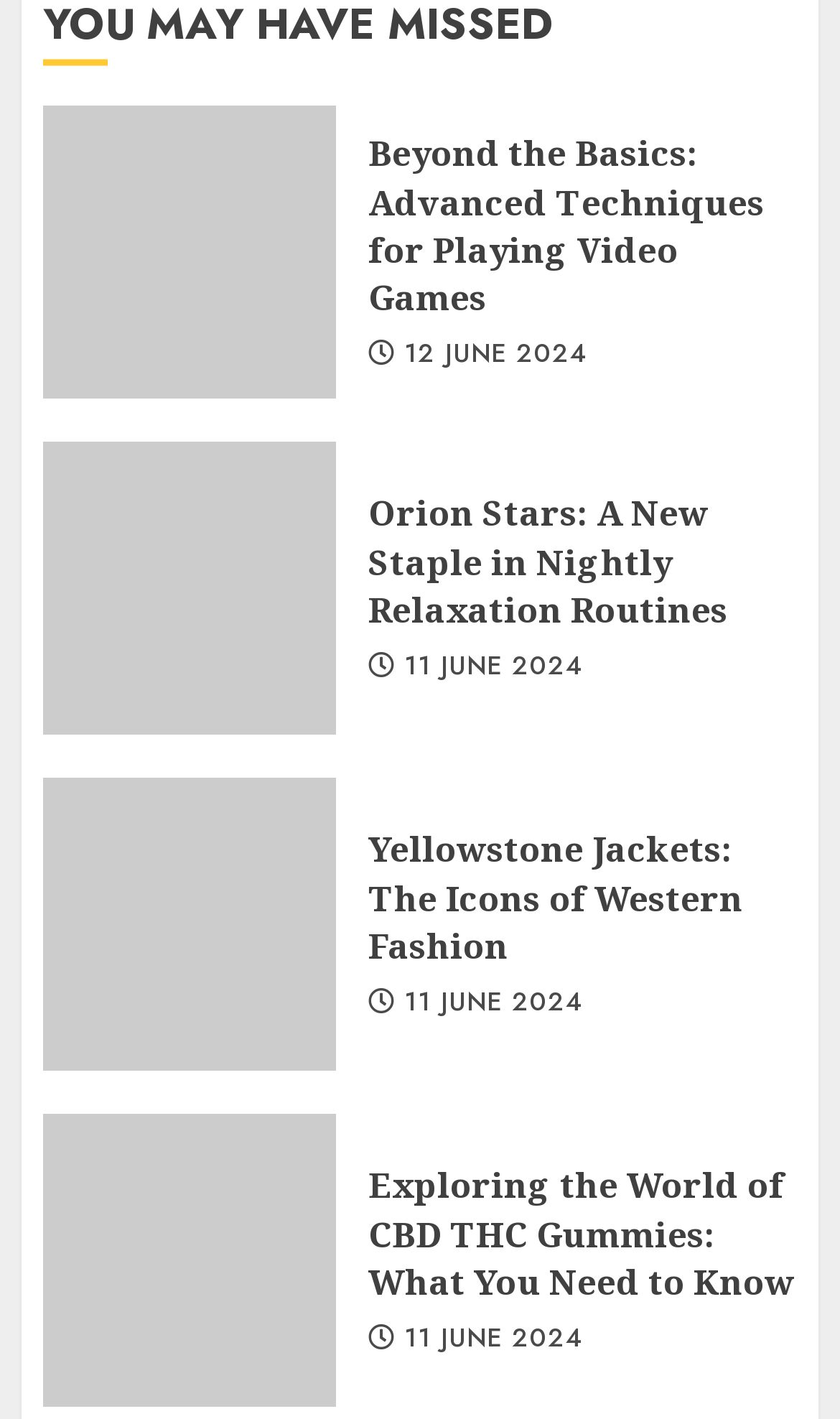For the following element description, predict the bounding box coordinates in the format (top-left x, top-left y, bottom-right x, bottom-right y). All values should be floating point numbers between 0 and 1. Description: 12 June 2024

[0.481, 0.238, 0.7, 0.263]